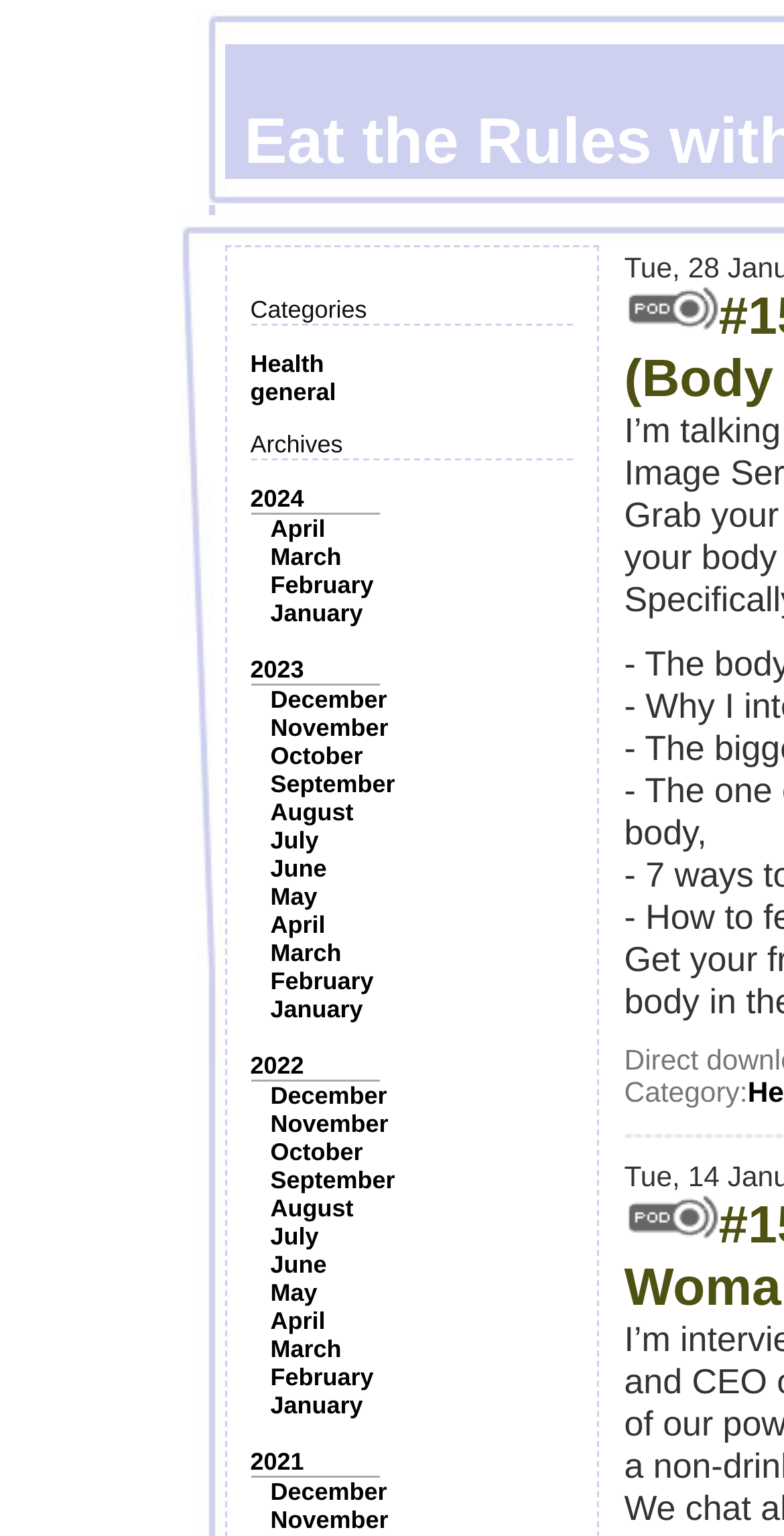Give a one-word or short phrase answer to the question: 
How many categories are listed?

2